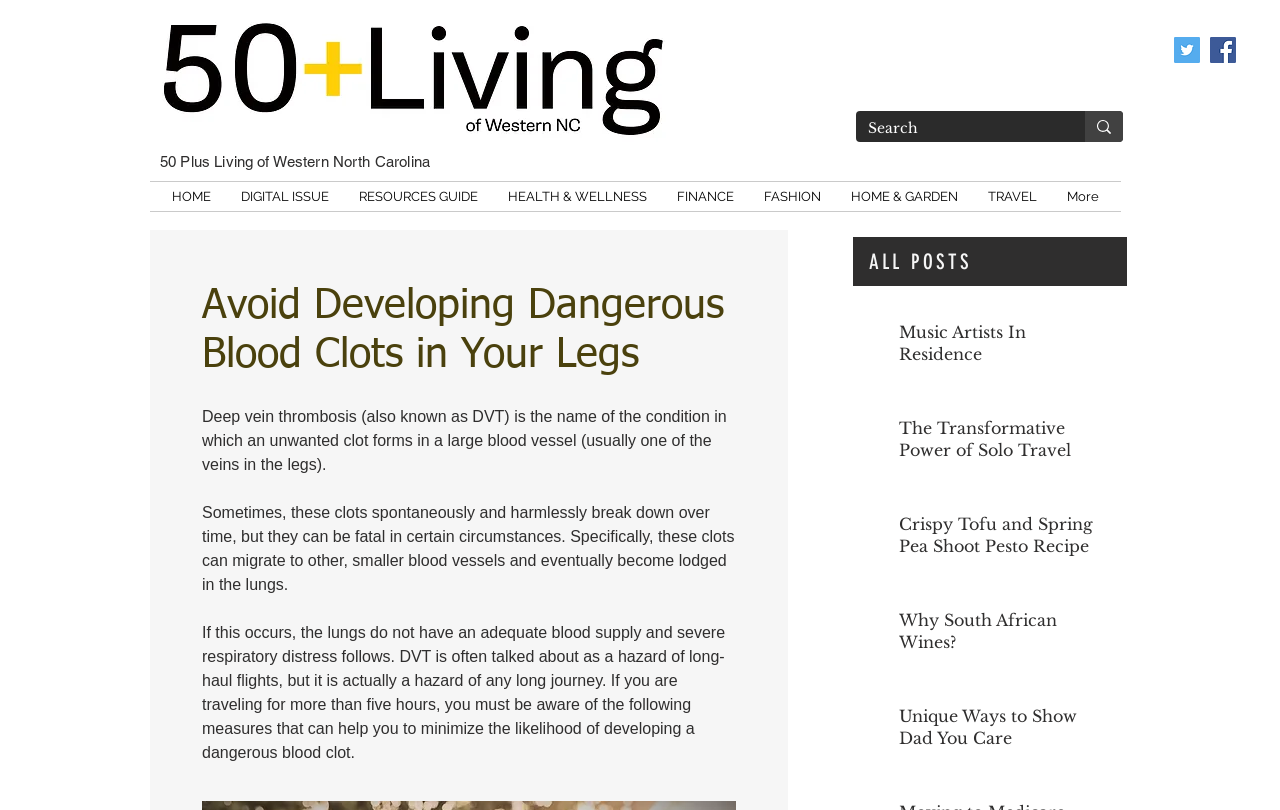Specify the bounding box coordinates of the area that needs to be clicked to achieve the following instruction: "Like us on Facebook".

[0.945, 0.046, 0.966, 0.078]